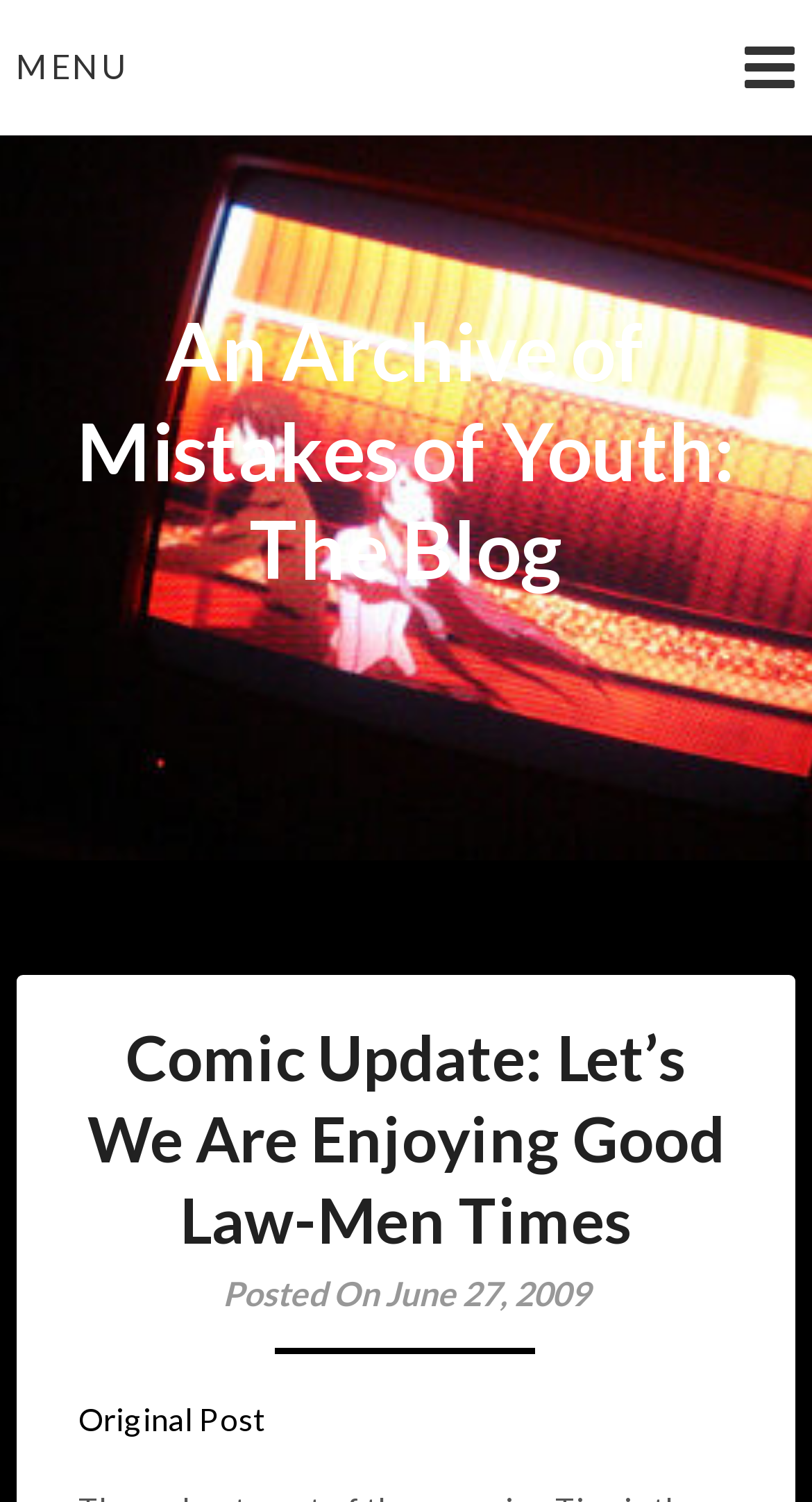Please extract and provide the main headline of the webpage.

Comic Update: Let’s We Are Enjoying Good Law-Men Times